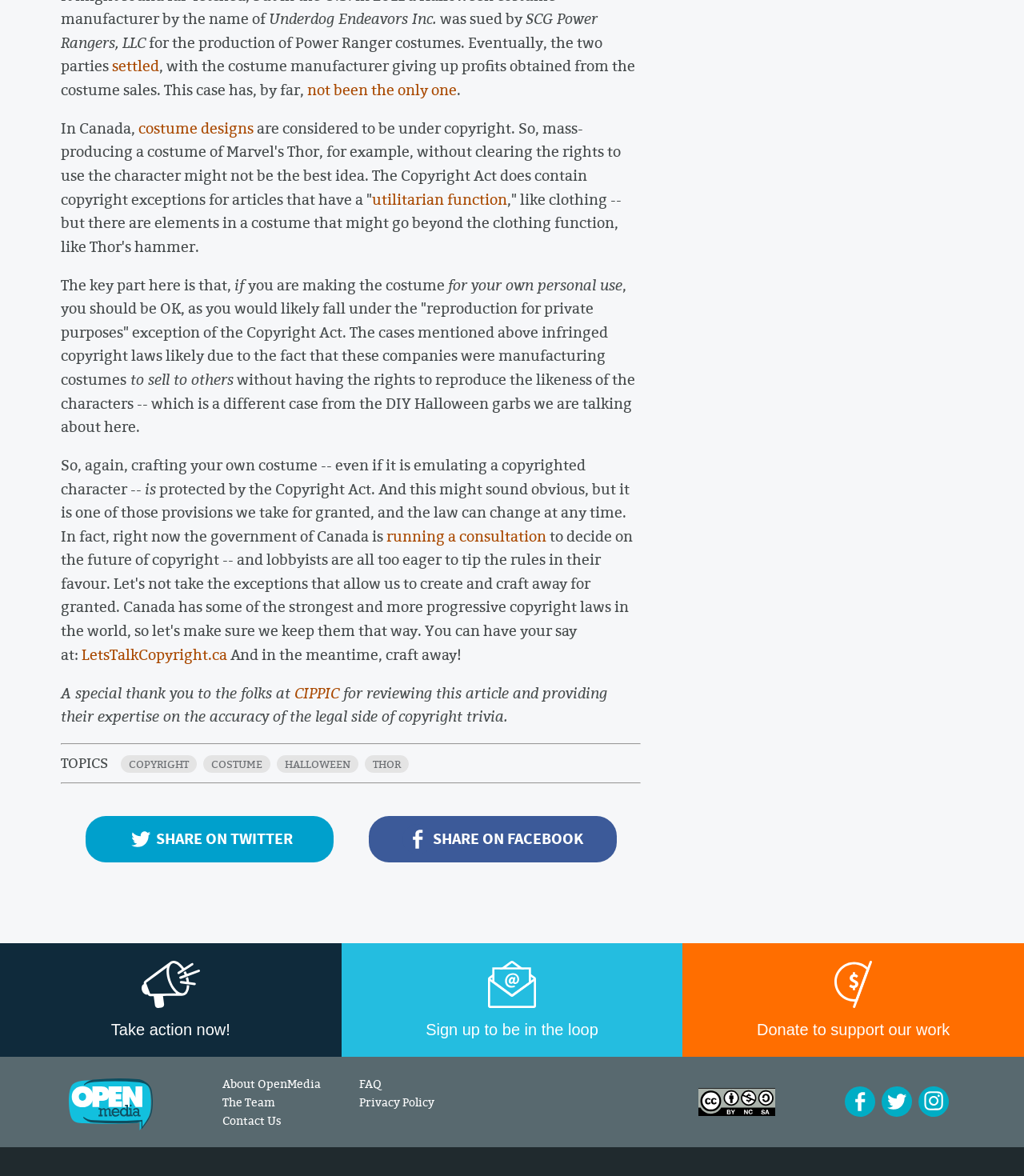From the element description: "costume designs", extract the bounding box coordinates of the UI element. The coordinates should be expressed as four float numbers between 0 and 1, in the order [left, top, right, bottom].

[0.135, 0.1, 0.248, 0.118]